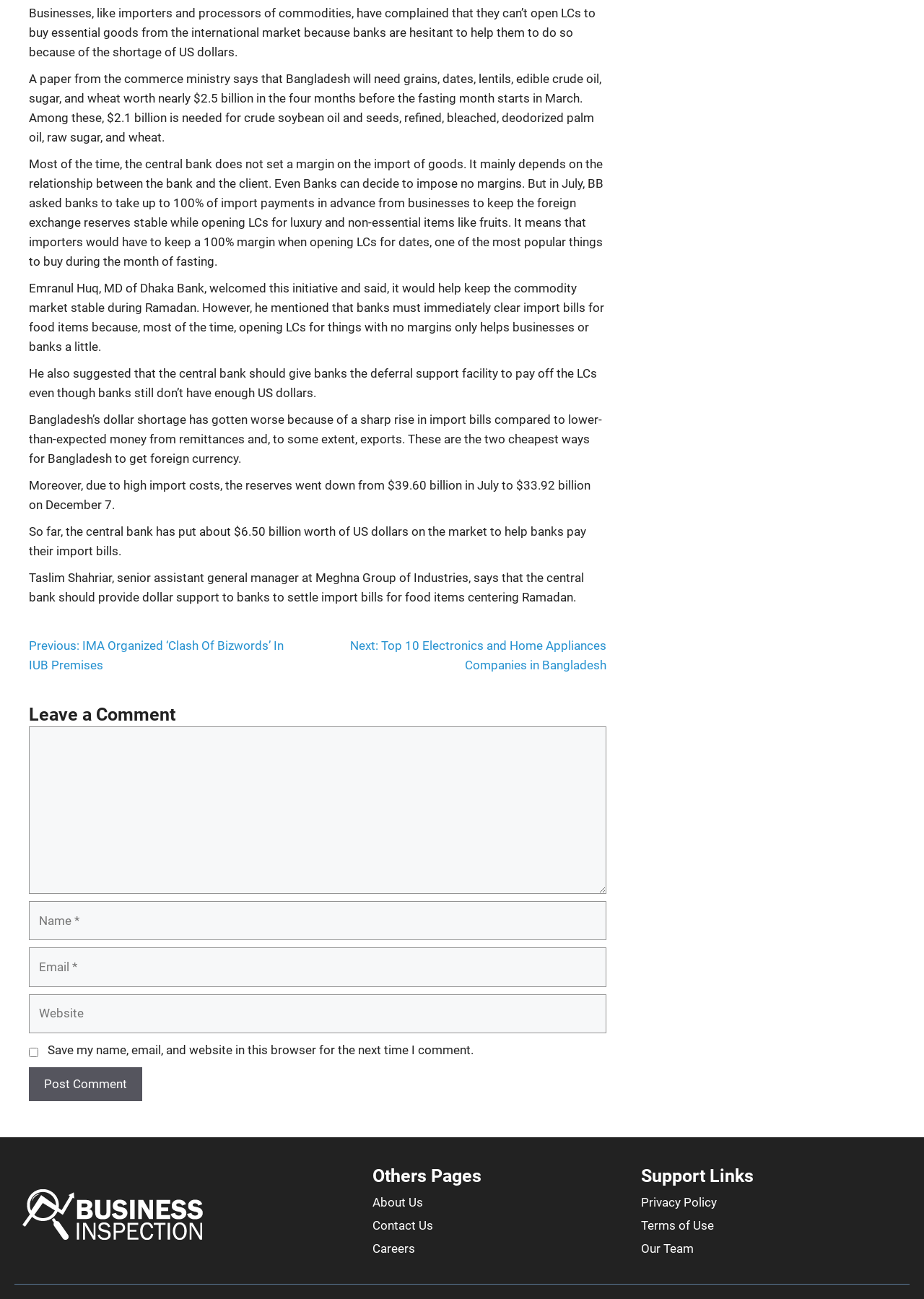What is the purpose of the central bank's initiative to help banks pay import bills?
Offer a detailed and exhaustive answer to the question.

Emranul Huq, MD of Dhaka Bank, welcomed this initiative and said it would help keep the commodity market stable during Ramadan.